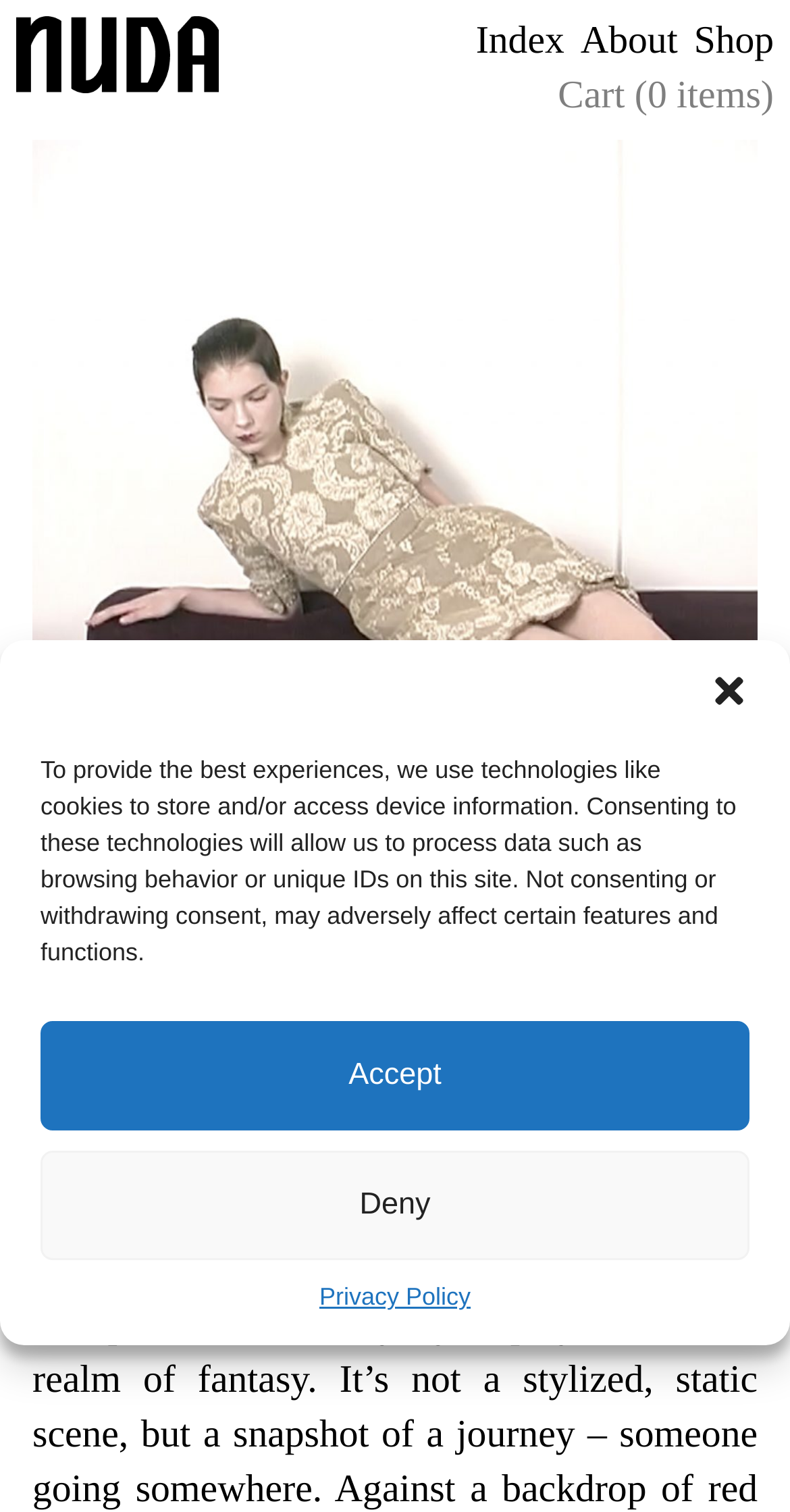Please examine the image and answer the question with a detailed explanation:
What is the name of the saga?

I found the answer by looking at the static text elements on the webpage, where 'Saga' is mentioned as part of the published work.